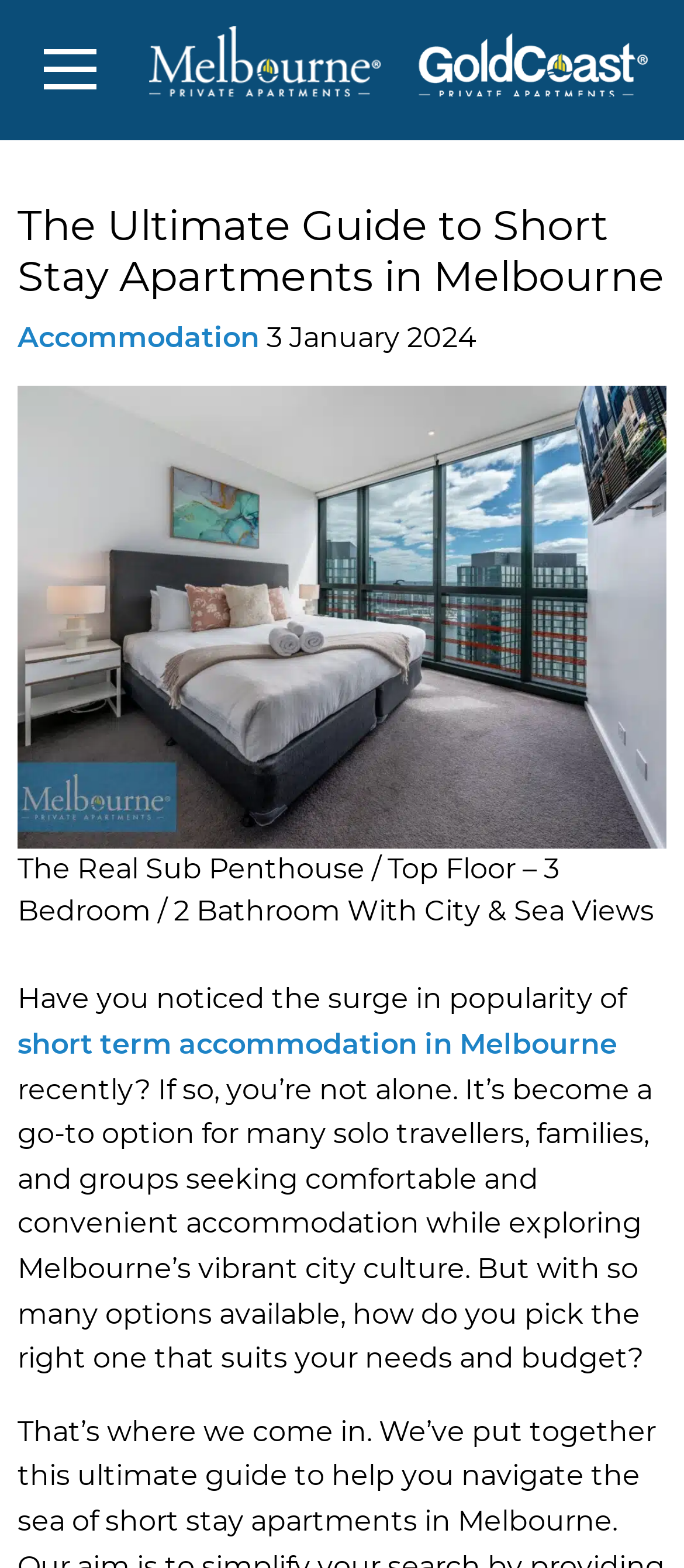What is the main title displayed on this webpage?

The Ultimate Guide to Short Stay Apartments in Melbourne